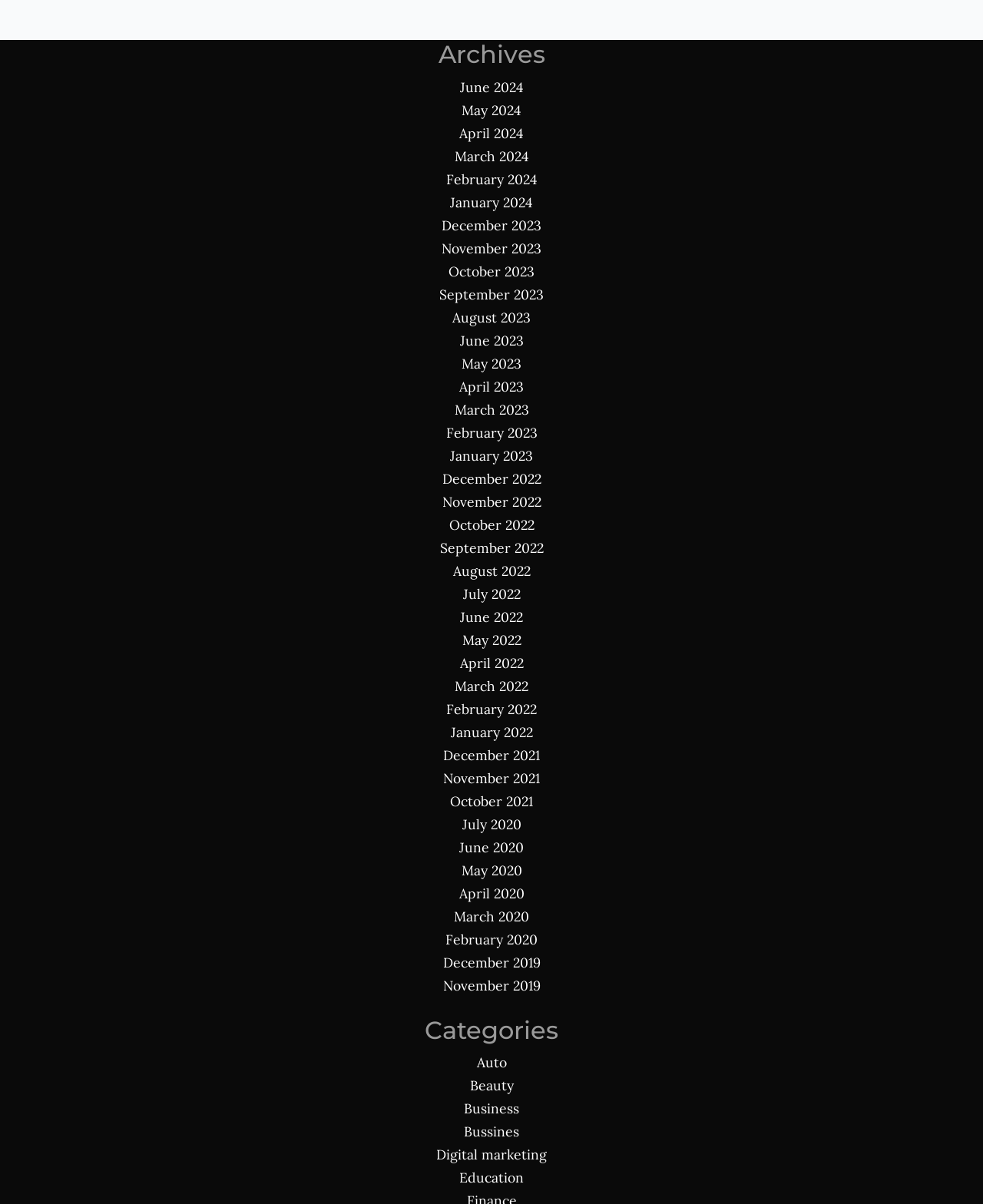How are the archives organized?
Based on the visual content, answer with a single word or a brief phrase.

By months